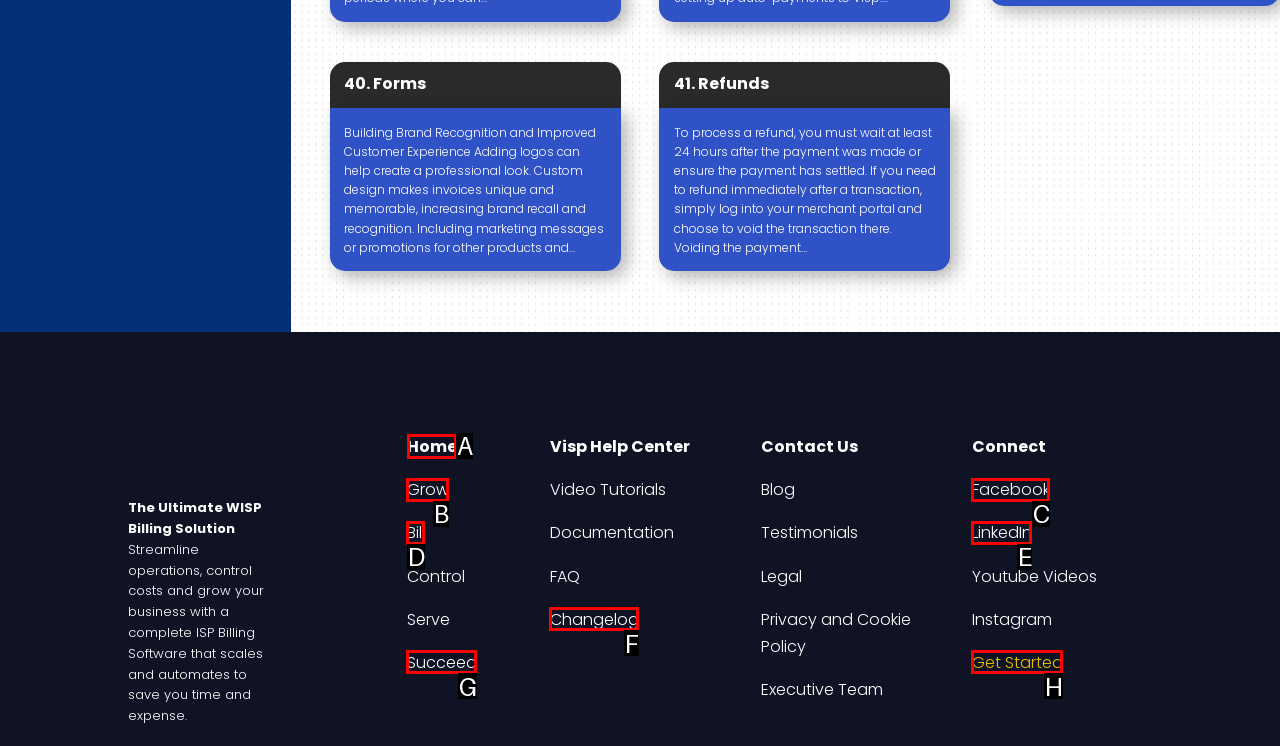Determine which UI element I need to click to achieve the following task: Click on 'Home' Provide your answer as the letter of the selected option.

A